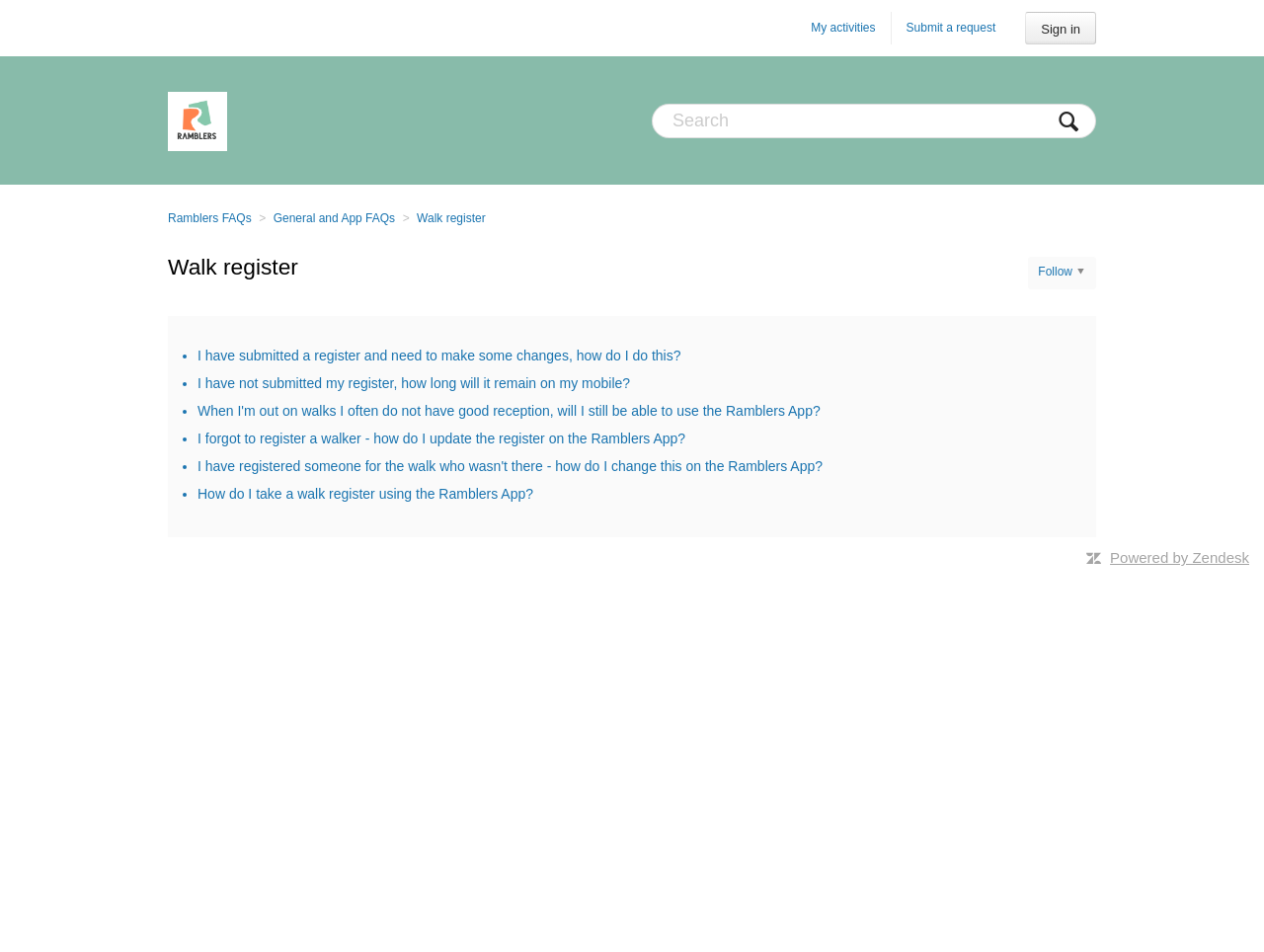Can you identify the bounding box coordinates of the clickable region needed to carry out this instruction: 'Search for something'? The coordinates should be four float numbers within the range of 0 to 1, stated as [left, top, right, bottom].

[0.516, 0.109, 0.867, 0.145]